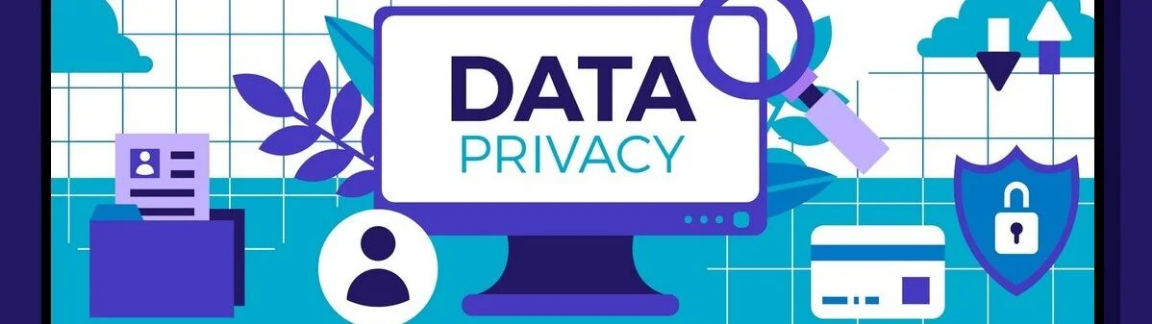What color palette is used for the icons?
Using the information from the image, give a concise answer in one word or a short phrase.

Blues and purples